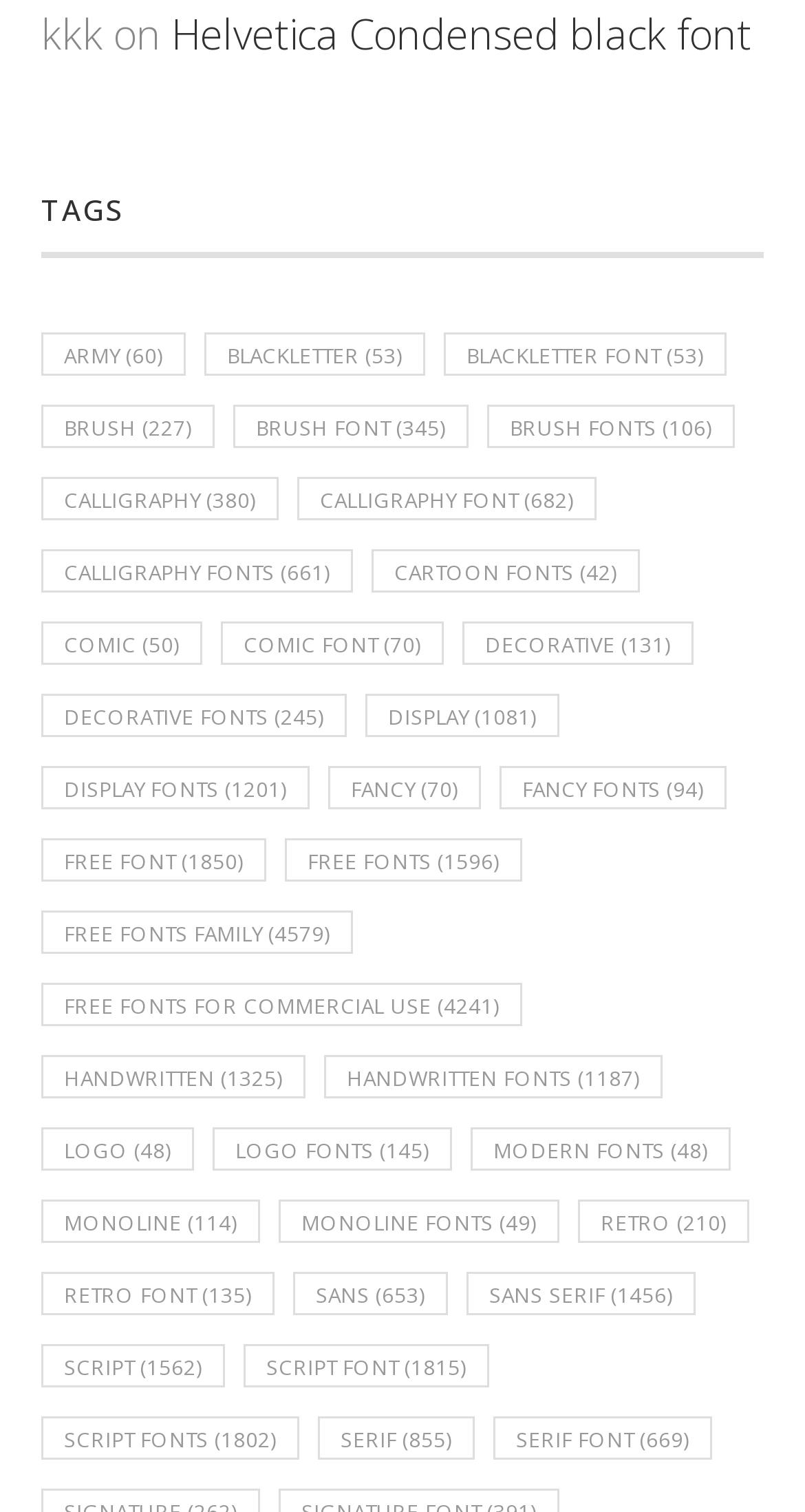Locate the UI element that matches the description Helvetica Condensed black font in the webpage screenshot. Return the bounding box coordinates in the format (top-left x, top-left y, bottom-right x, bottom-right y), with values ranging from 0 to 1.

[0.213, 0.005, 0.933, 0.042]